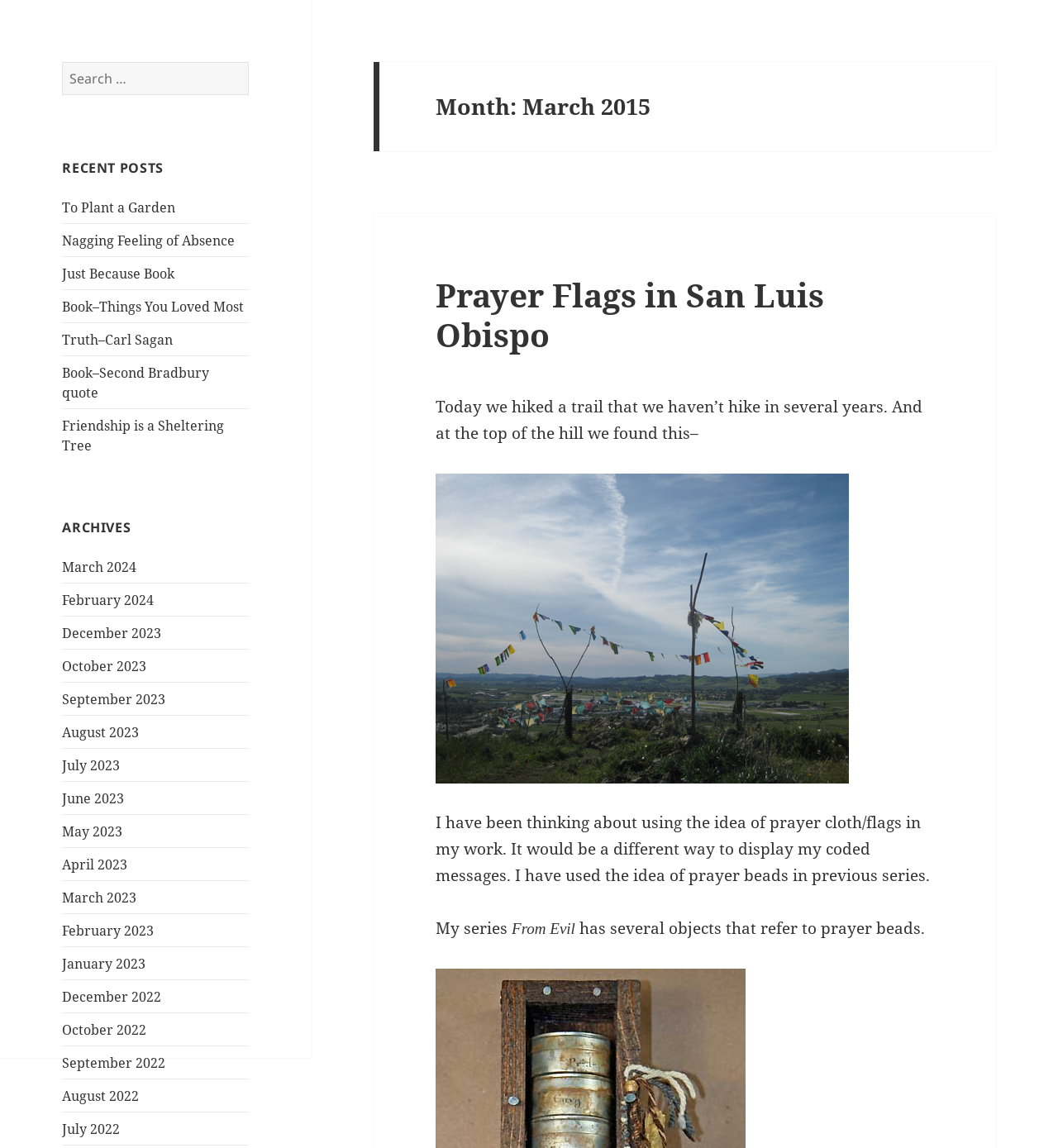Create a detailed summary of the webpage's content and design.

This webpage appears to be a blog or journal entry from March 2015. At the top, there is a search bar with a "Search" button to the right. Below the search bar, there is a heading "RECENT POSTS" followed by a list of 7 links to recent posts, including "To Plant a Garden" and "Friendship is a Sheltering Tree".

To the right of the recent posts section, there is a heading "Month: March 2015" followed by a blog post titled "Prayer Flags in San Luis Obispo". The post includes an image of prayer flags, and the text describes a hike where the author found prayer flags and is considering using the idea in their work. The post also mentions the author's previous series, "From Evil", which features objects that refer to prayer beads.

Below the recent posts section, there is a heading "ARCHIVES" followed by a list of 20 links to archived posts, organized by month and year, from March 2024 to July 2022.